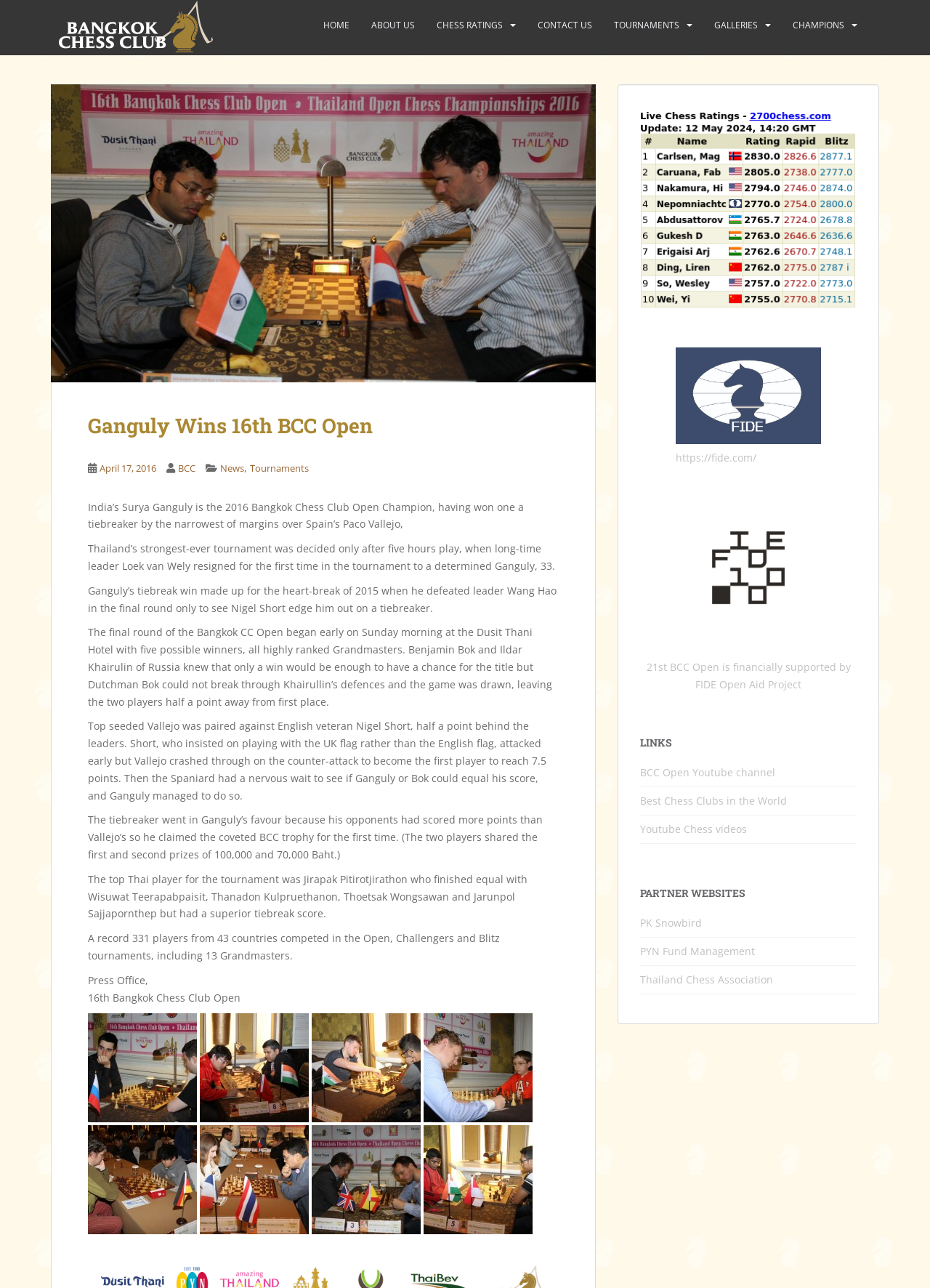What is the principal heading displayed on the webpage?

Ganguly Wins 16th BCC Open